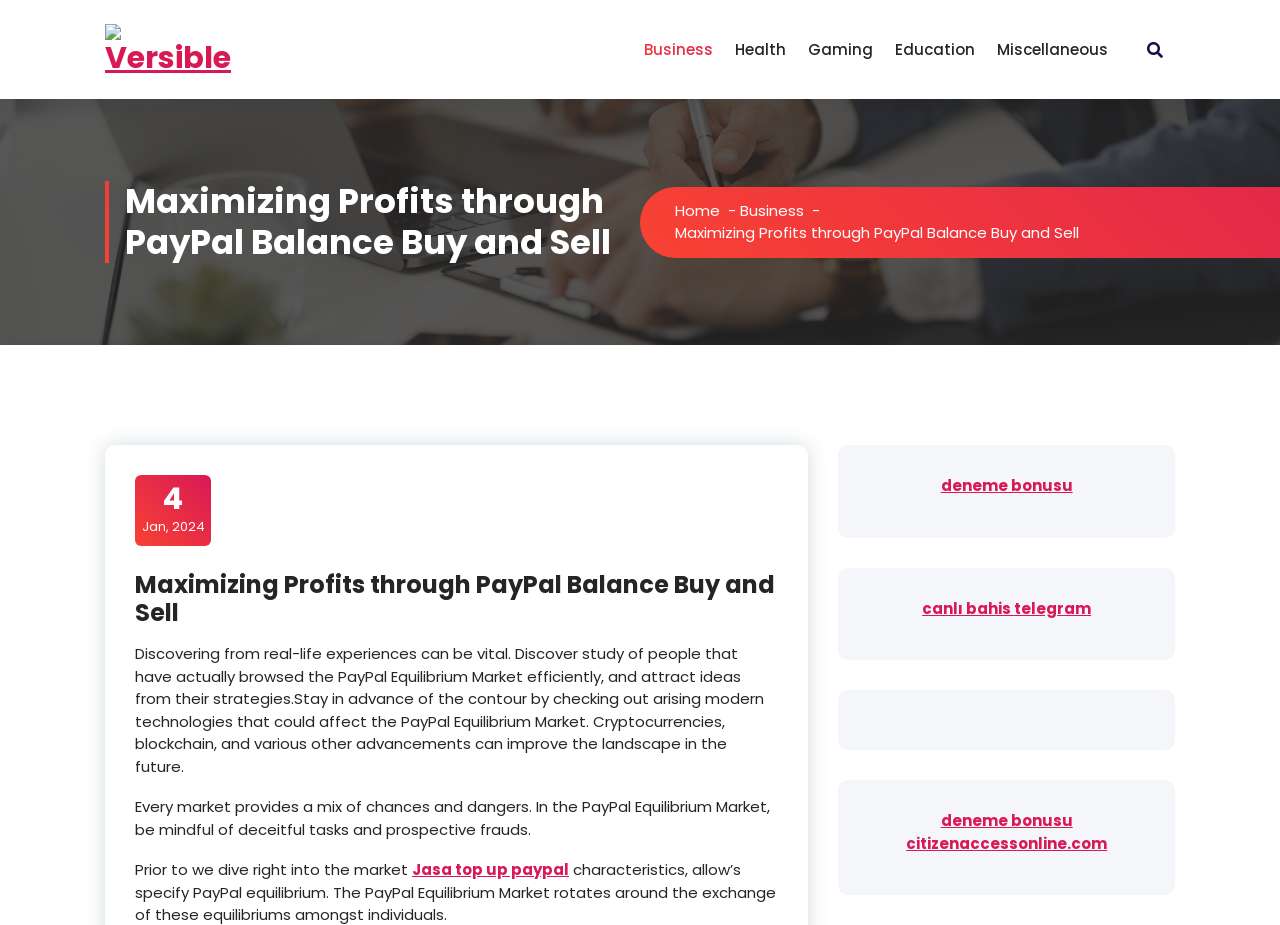Please specify the bounding box coordinates of the element that should be clicked to execute the given instruction: 'Click on the 'Business' link'. Ensure the coordinates are four float numbers between 0 and 1, expressed as [left, top, right, bottom].

[0.494, 0.03, 0.566, 0.077]